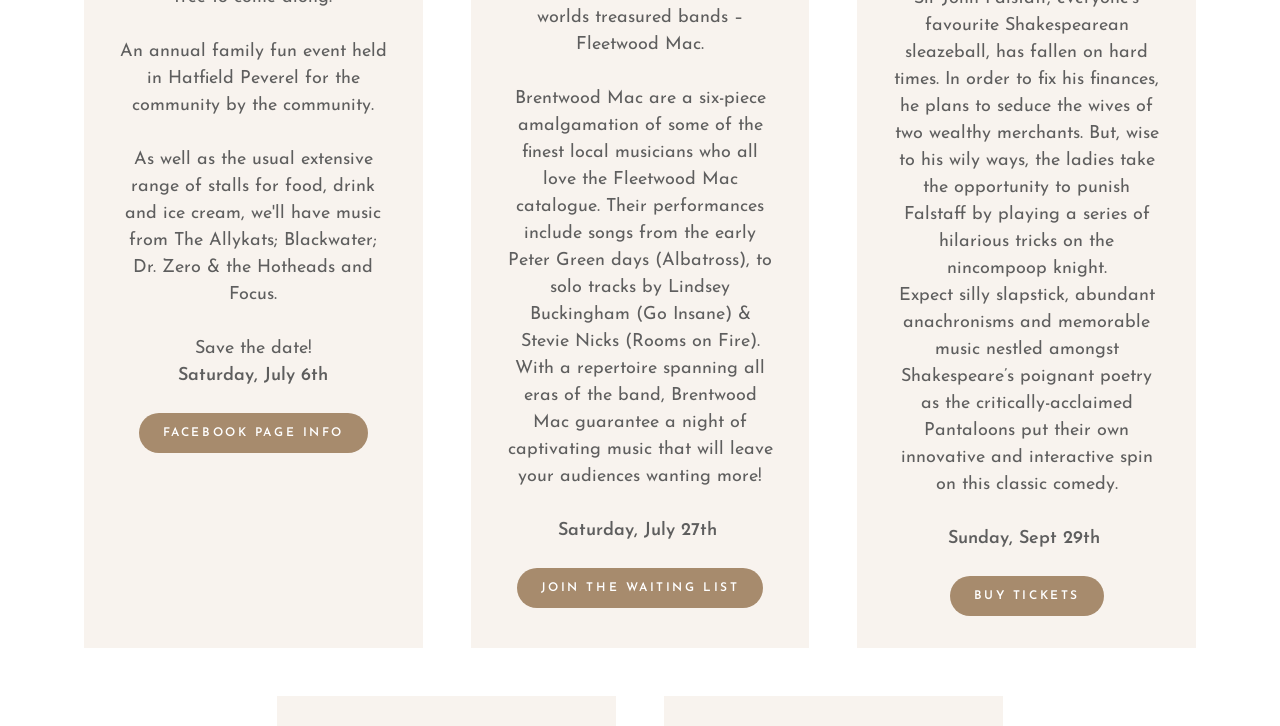What is the name of the band performing on July 27th?
Please provide a single word or phrase as your answer based on the screenshot.

Brentwood Mac